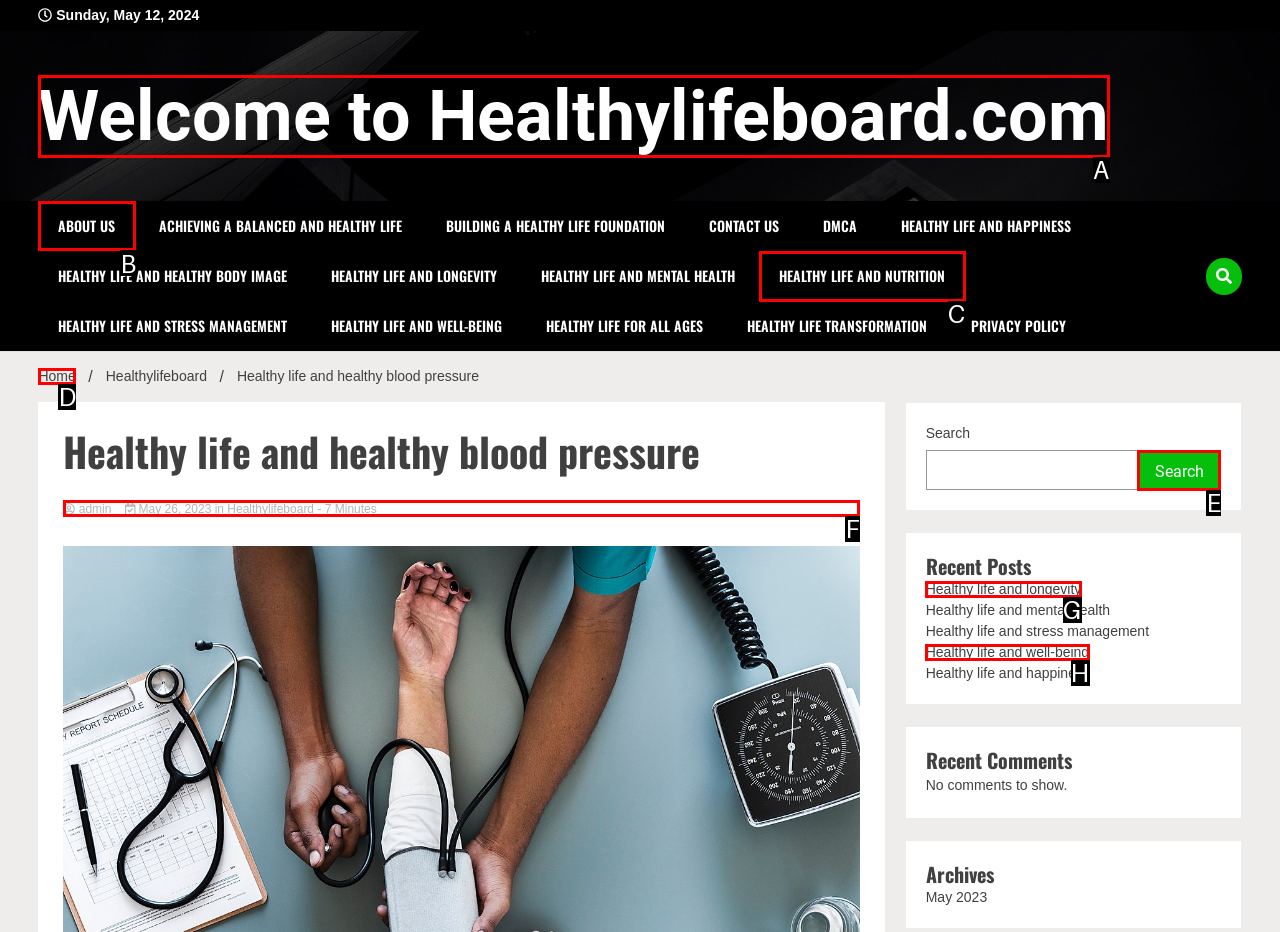Choose the UI element to click on to achieve this task: Click the ABOUT US link. Reply with the letter representing the selected element.

B